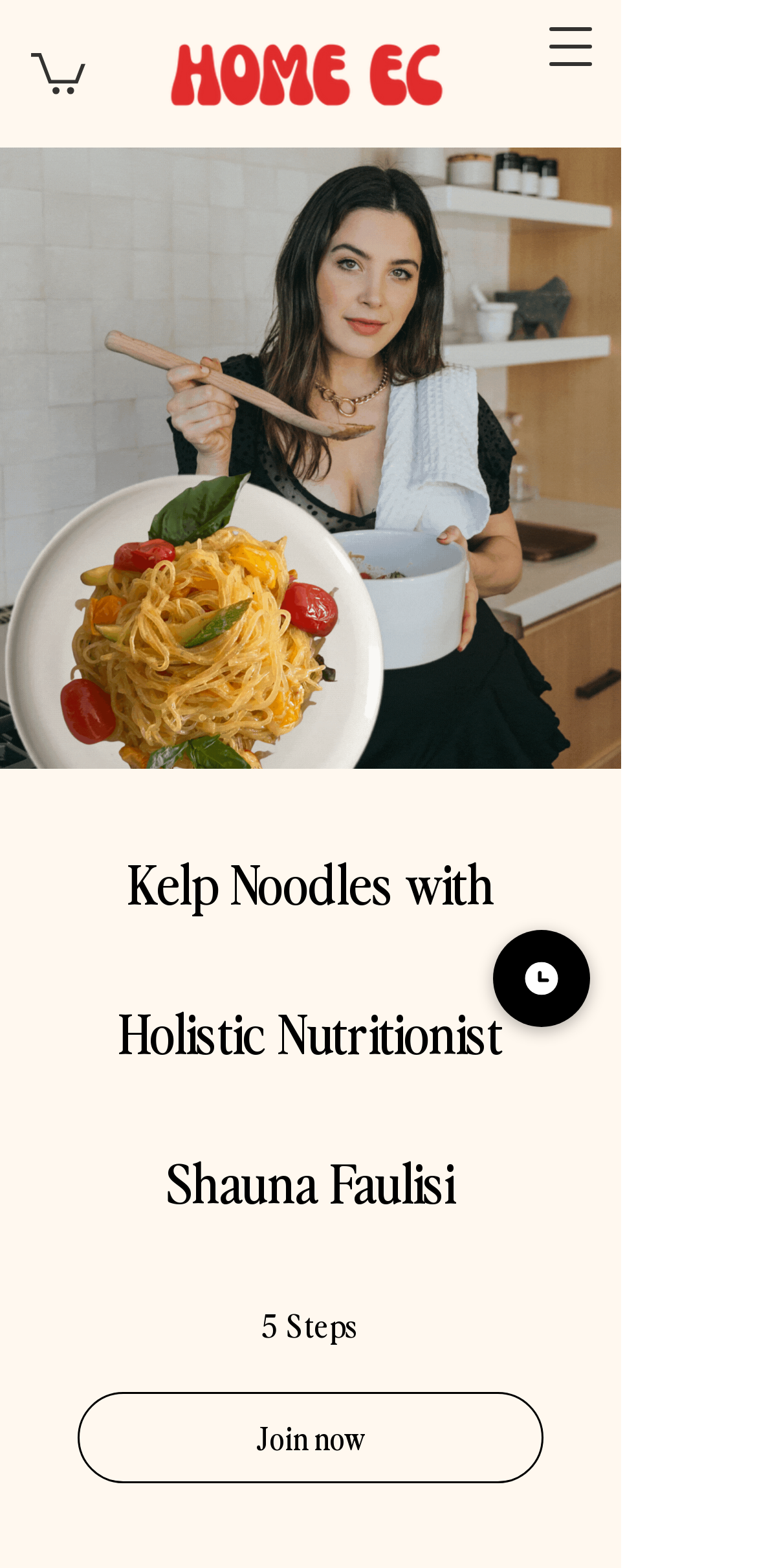Identify and provide the text of the main header on the webpage.

Kelp Noodles with Holistic Nutritionist Shauna Faulisi